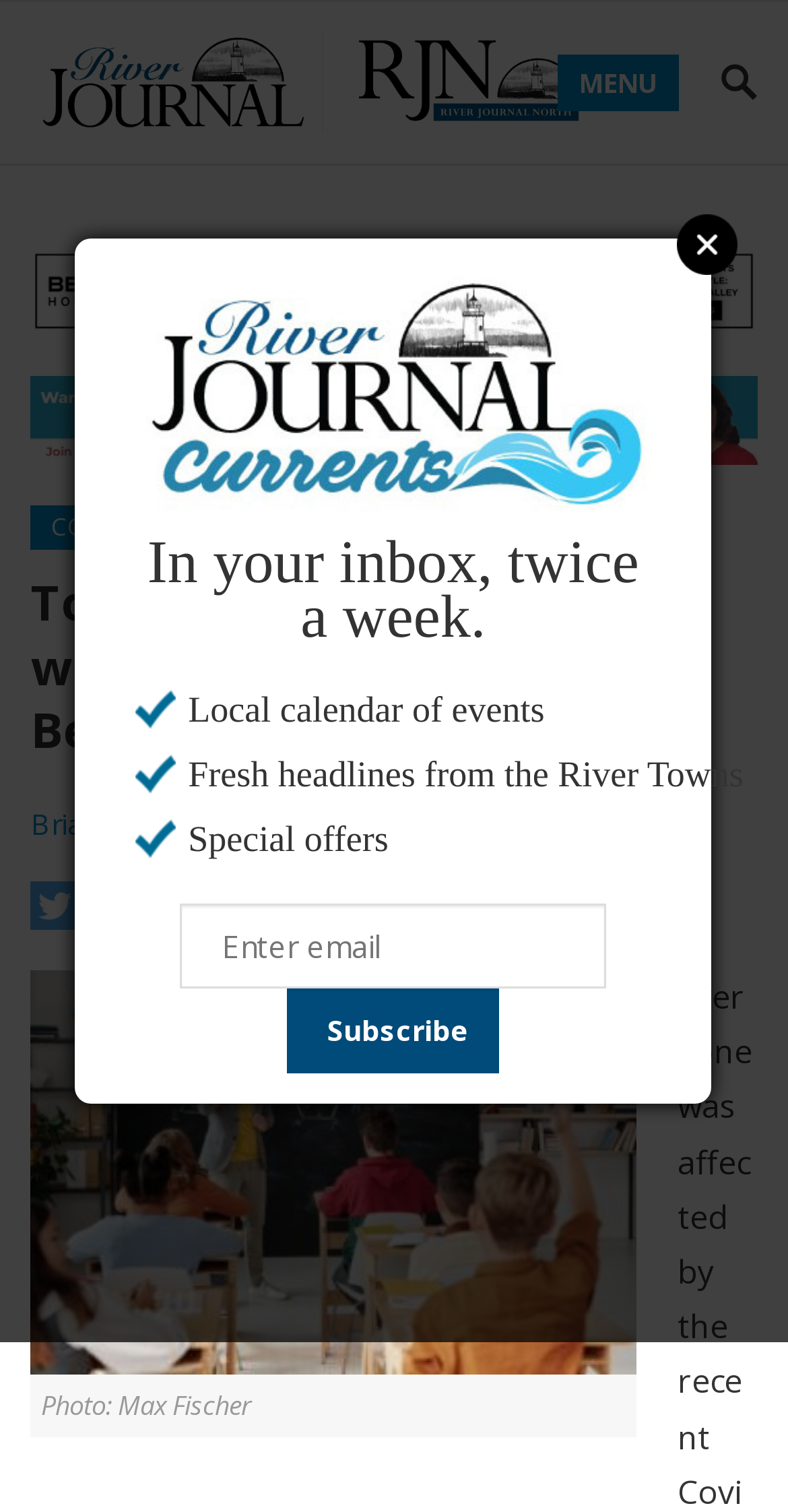Respond with a single word or phrase to the following question: Who is the author of the main article?

Brian Novak